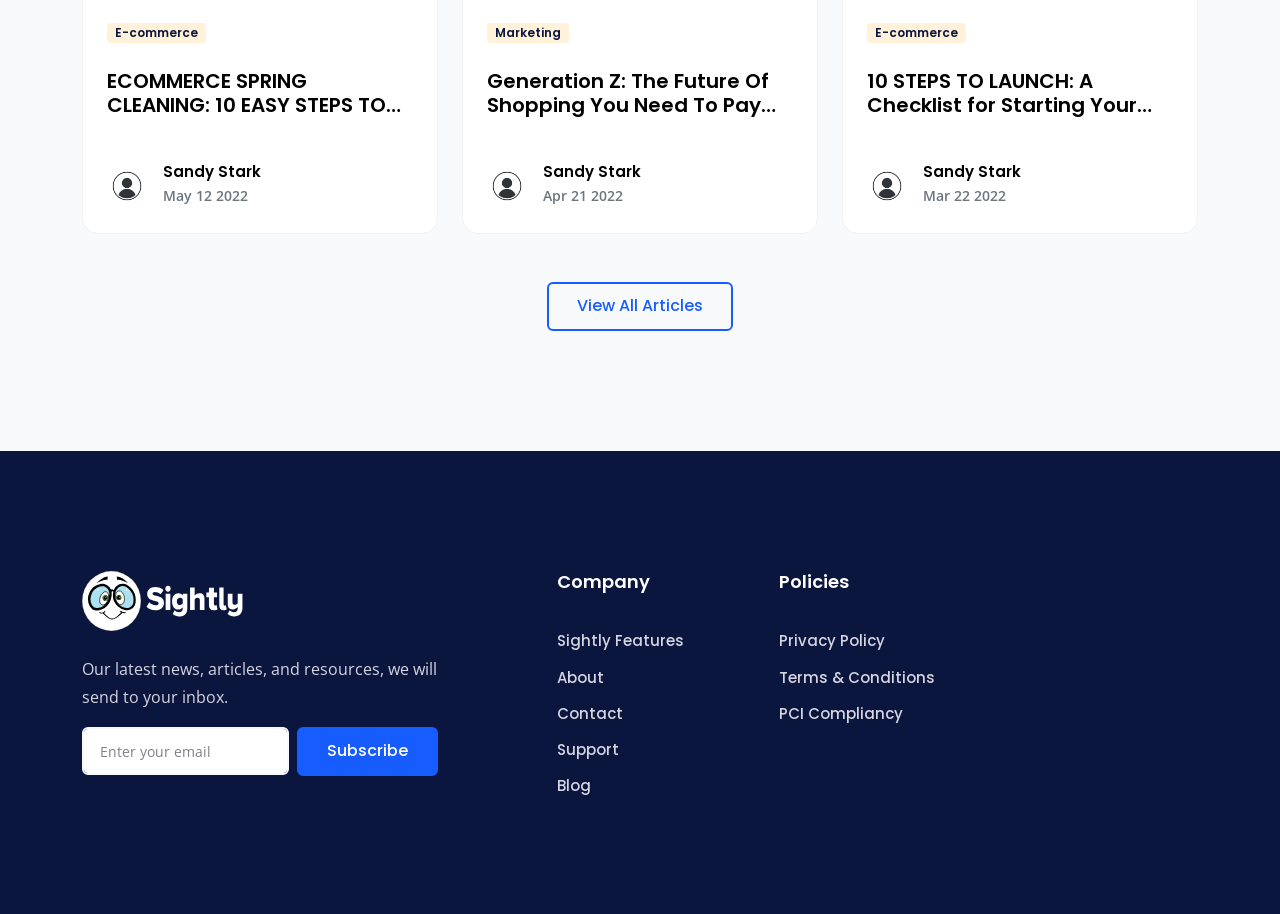Can you find the bounding box coordinates of the area I should click to execute the following instruction: "Send an email to hello@brawtalent.org"?

None